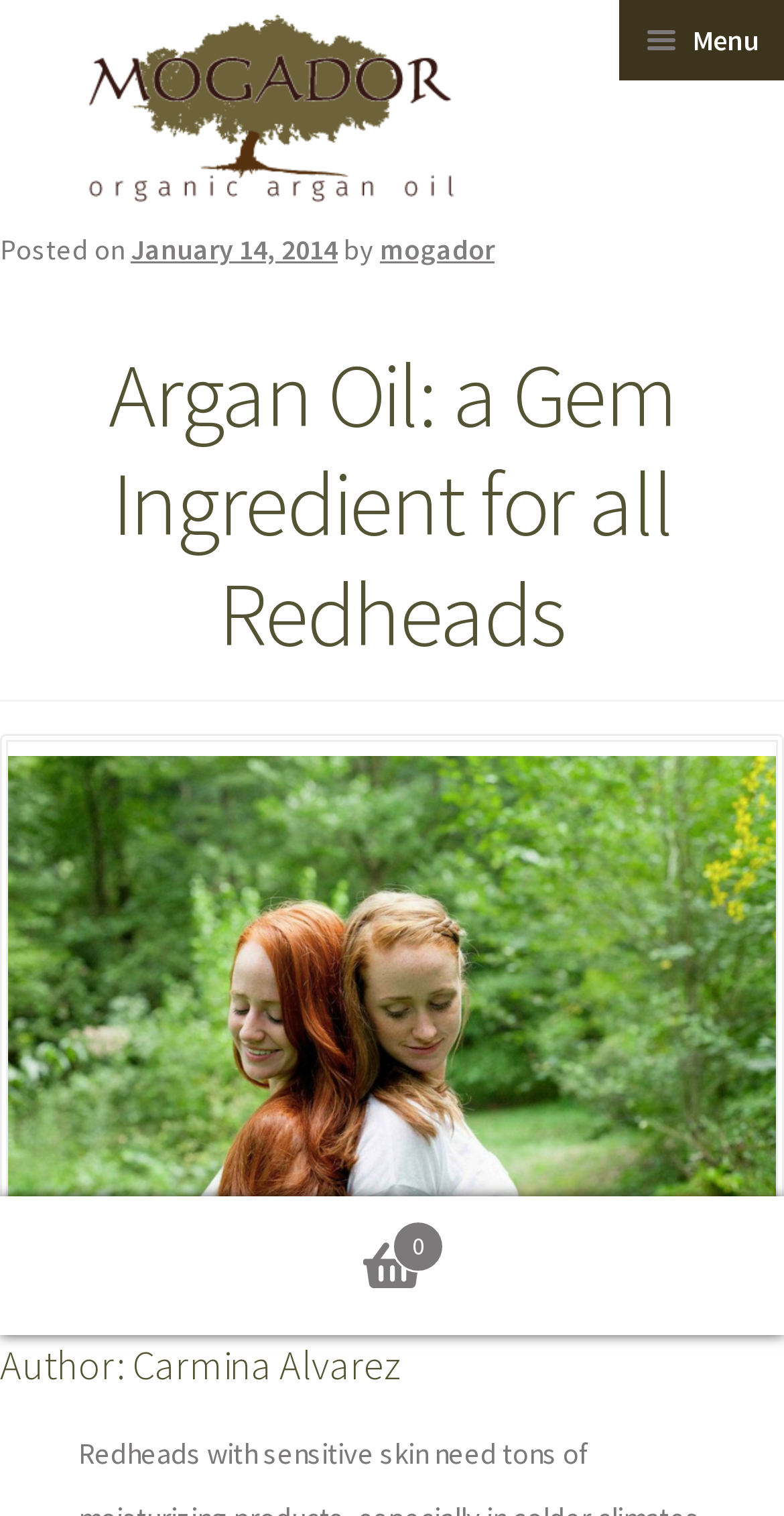Is the menu button expanded?
Based on the image, provide a one-word or brief-phrase response.

No